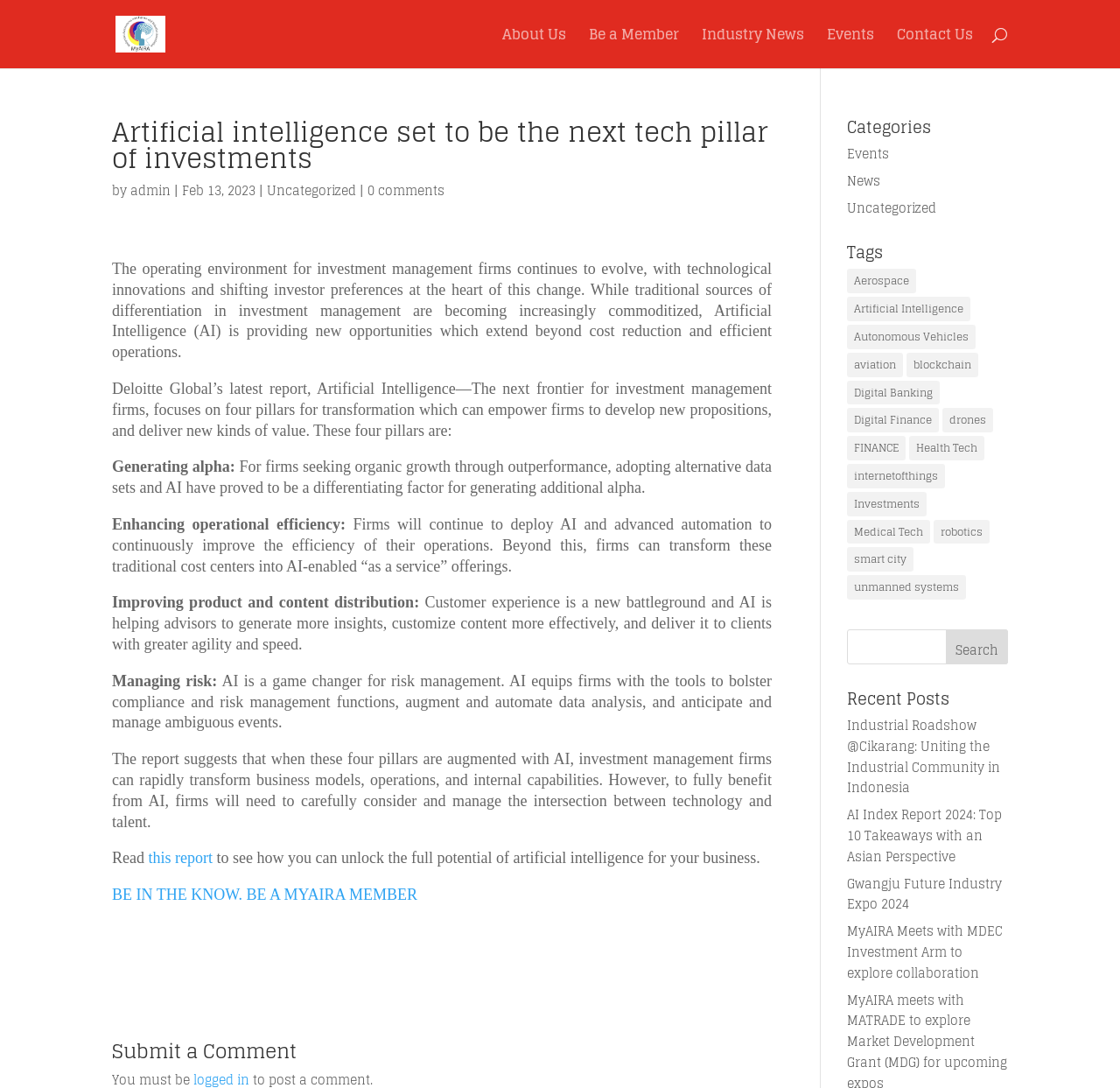Locate the bounding box coordinates for the element described below: "Be a Member". The coordinates must be four float values between 0 and 1, formatted as [left, top, right, bottom].

[0.526, 0.026, 0.606, 0.063]